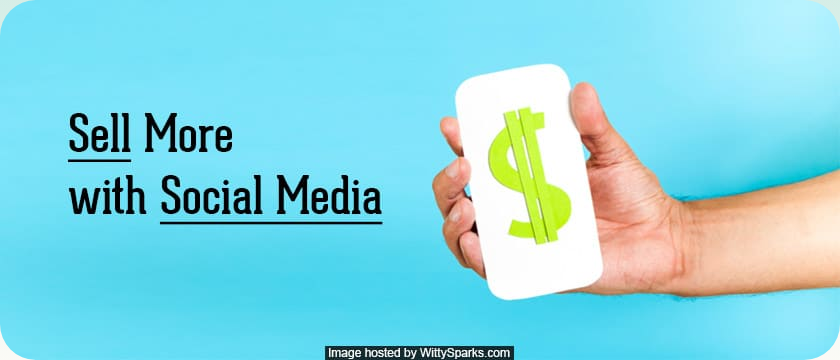What is the theme of the graphic?
Please elaborate on the answer to the question with detailed information.

The caption states that the graphic 'effectively captures the essence of modern marketing strategies, encouraging businesses to embrace social media as a vital tool for growth and customer engagement', which implies that the theme of the graphic is leveraging social media for business purposes.